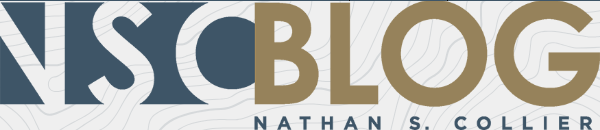Respond to the following question with a brief word or phrase:
What is the font style of the 'NSC' letters?

Bold, artistic